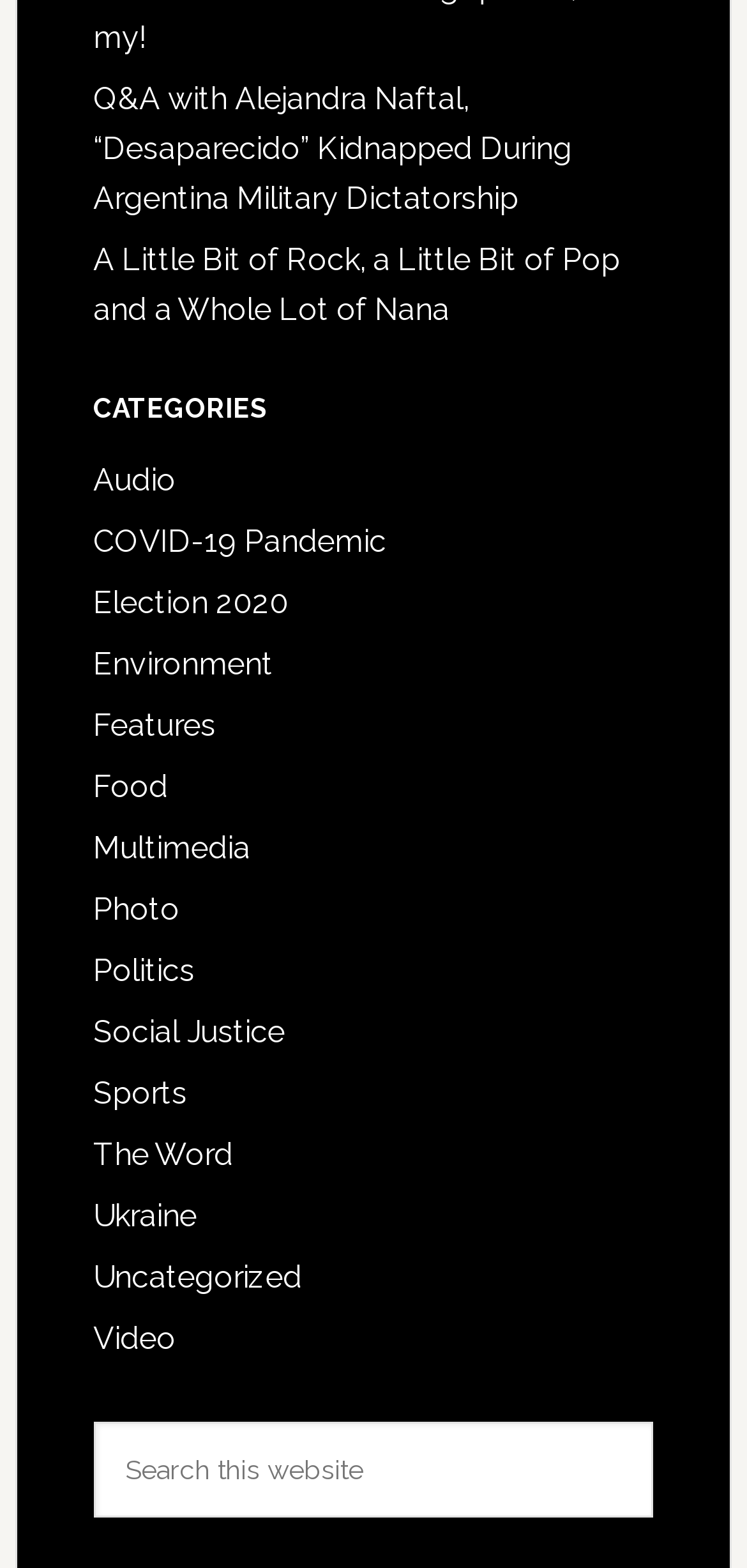What is the last category listed on this webpage?
Kindly offer a comprehensive and detailed response to the question.

I looked at the list of categories and found that the last one is 'Uncategorized', which is the 17th category.